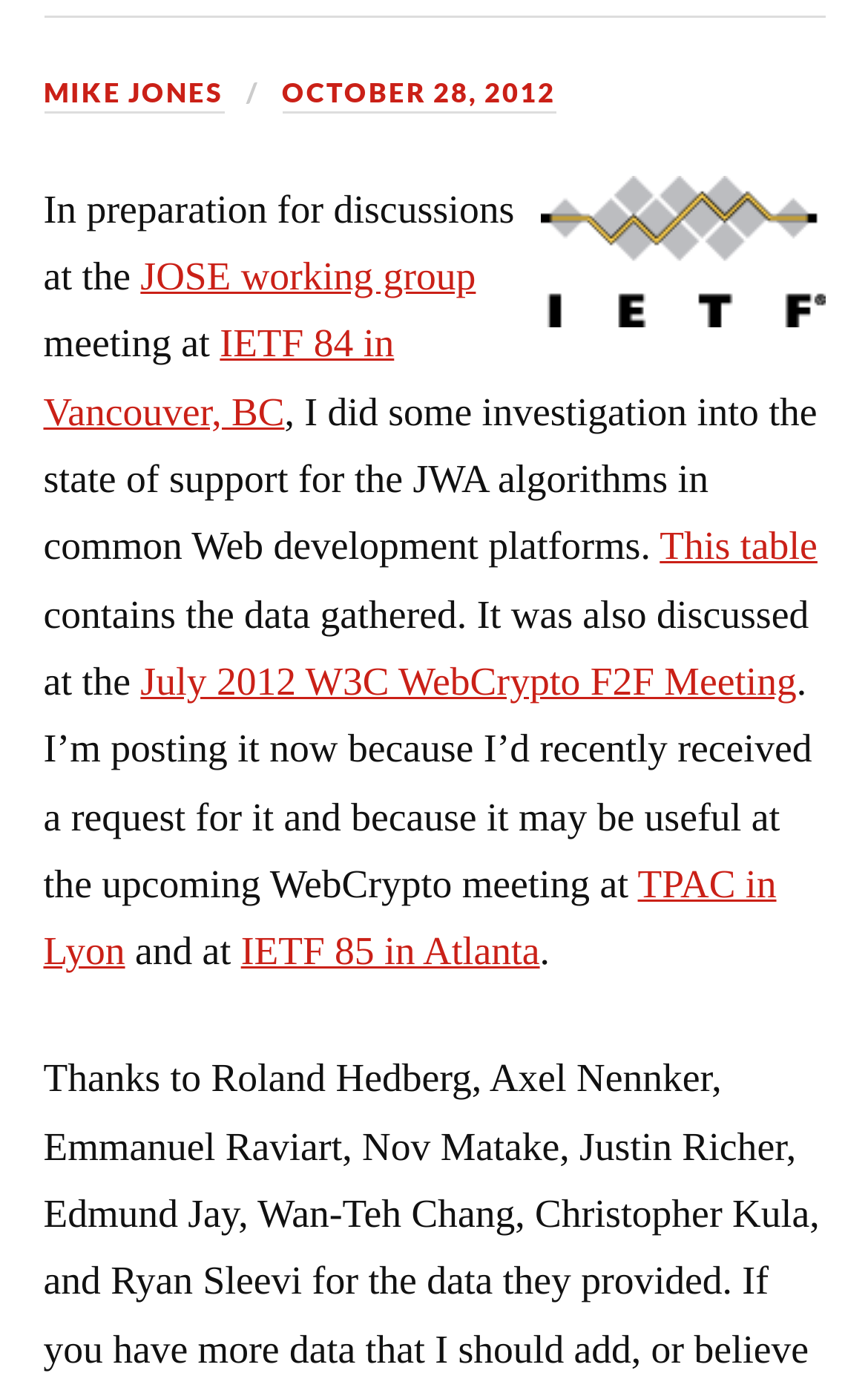Show the bounding box coordinates for the HTML element as described: "IETF 85 in Atlanta".

[0.277, 0.675, 0.622, 0.708]